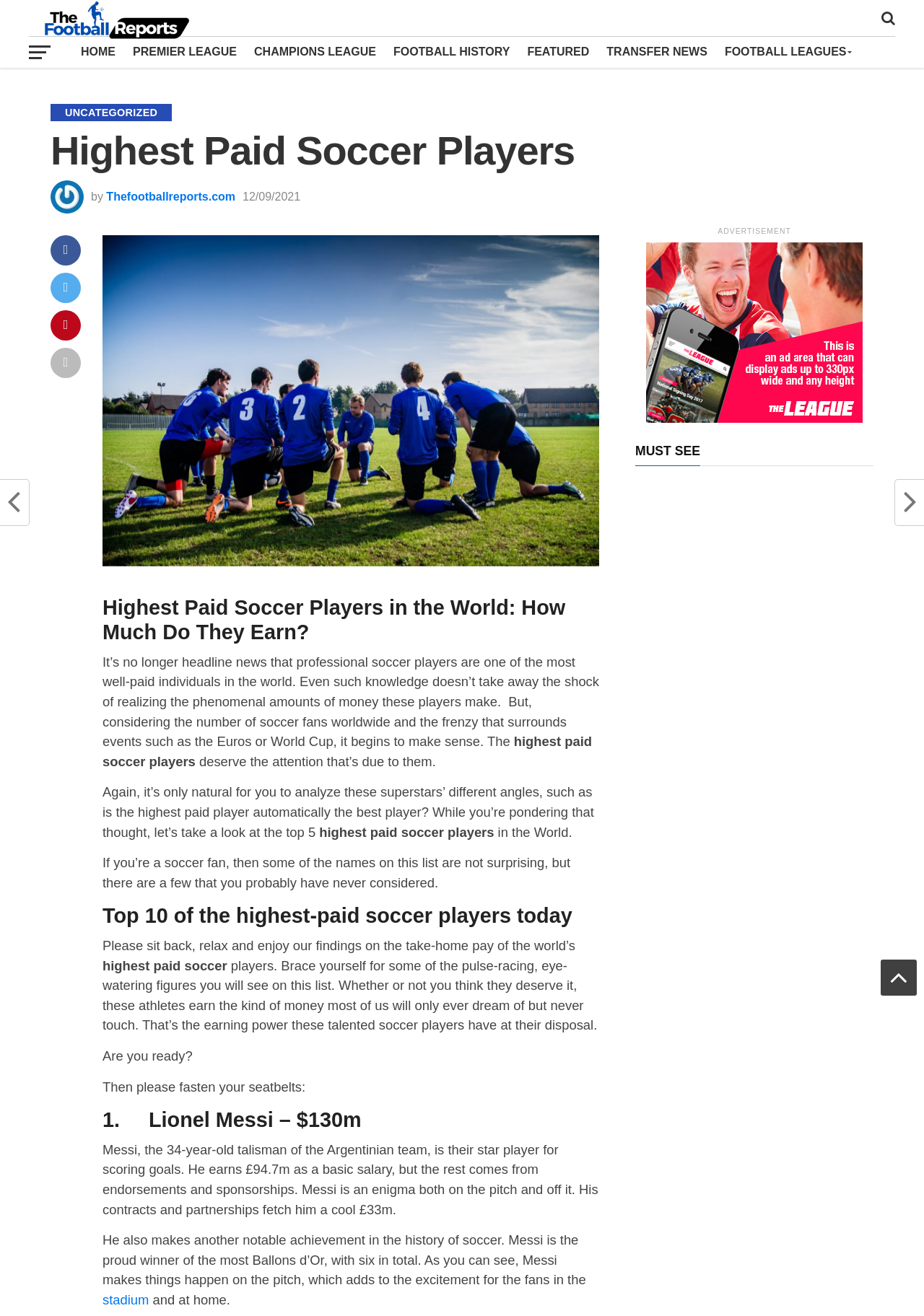Who is the highest paid soccer player?
Look at the screenshot and provide an in-depth answer.

The article lists the top 5 highest paid soccer players, and Lionel Messi is ranked number 1 with an annual salary of $130m. This information can be found in the section '1. Lionel Messi – $130m'.